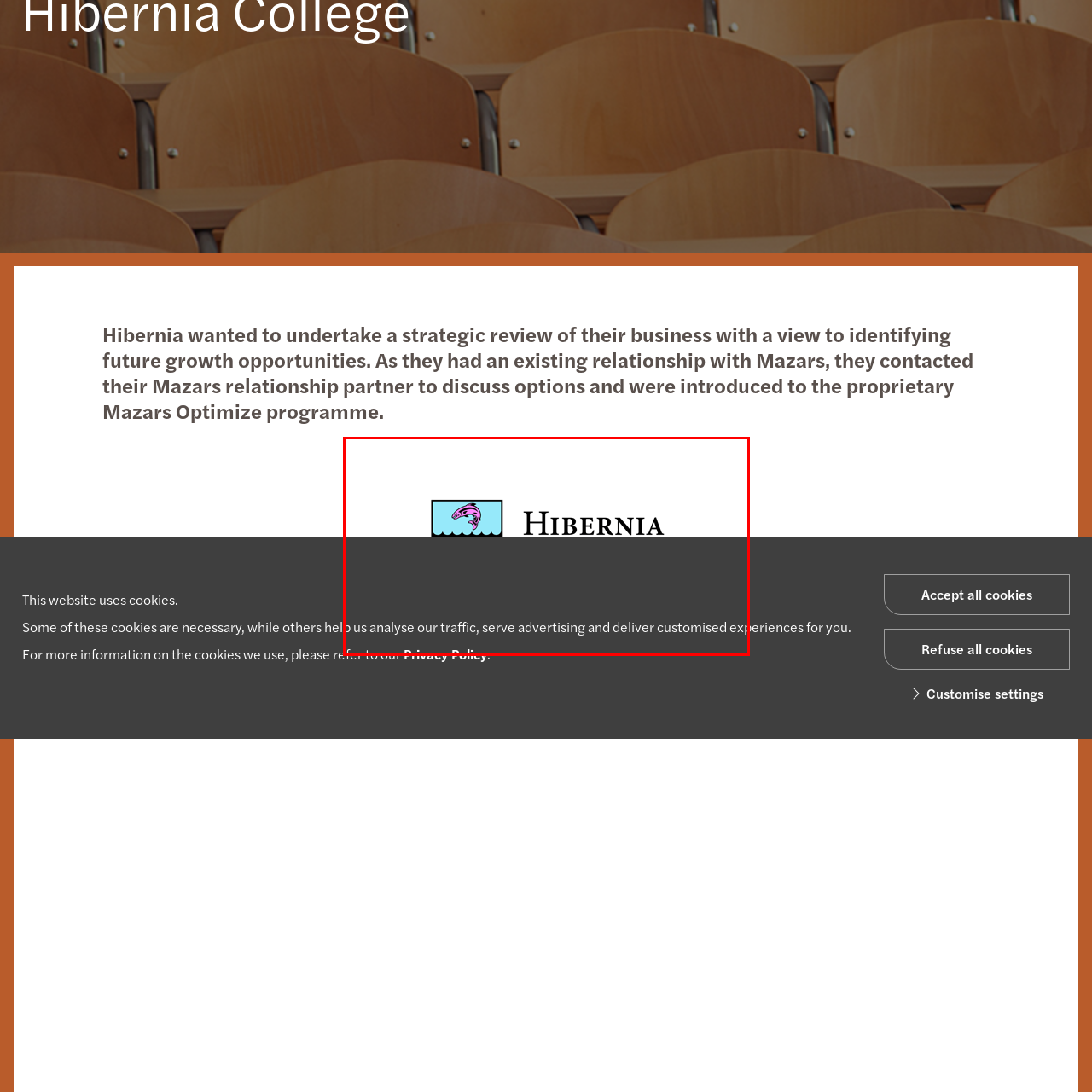Describe the features and objects visible in the red-framed section of the image in detail.

The image features the logo of Hibernia College, a private third-level institution specializing in Teacher Training. The logo includes a stylized depiction of a fish over a blue background, symbolizing the college's connection to education and growth. Accompanying the logo is the word "Hibernia" prominently displayed in bold lettering, signifying the college's identity. This branding is presented against a contrasting dark background that enhances visibility. The overall design reflects a modern and professional aesthetic, aligning with the college's mission to provide quality education in Primary and Post-Primary teacher training.